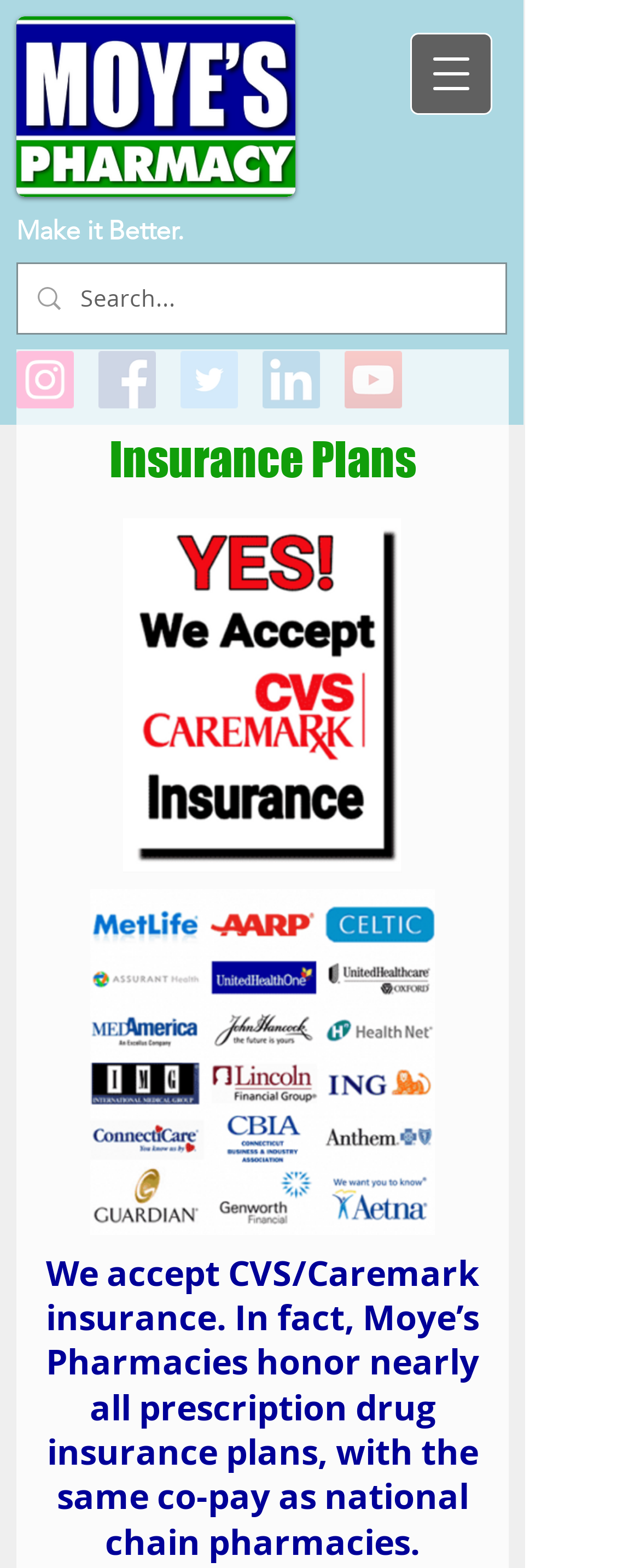What is the image below the navigation menu?
Please give a detailed and elaborate answer to the question.

The image below the navigation menu is 'cvs-we-accept-web-236x300.png', which is an image with a bounding box of [0.192, 0.33, 0.628, 0.556] and appears to be related to CVS/Caremark insurance.